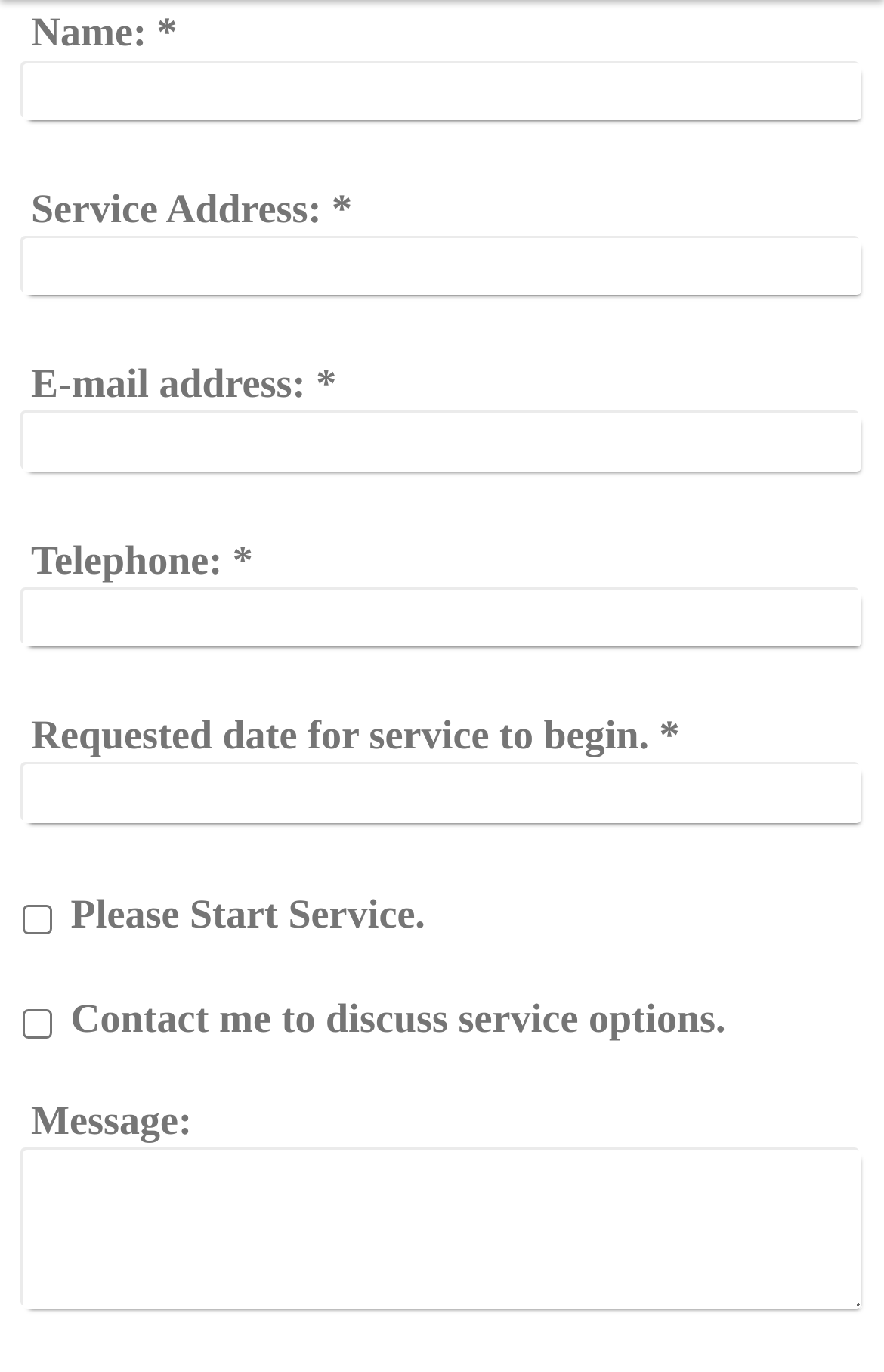Identify the bounding box coordinates of the clickable region to carry out the given instruction: "Type your email address".

[0.026, 0.302, 0.974, 0.343]